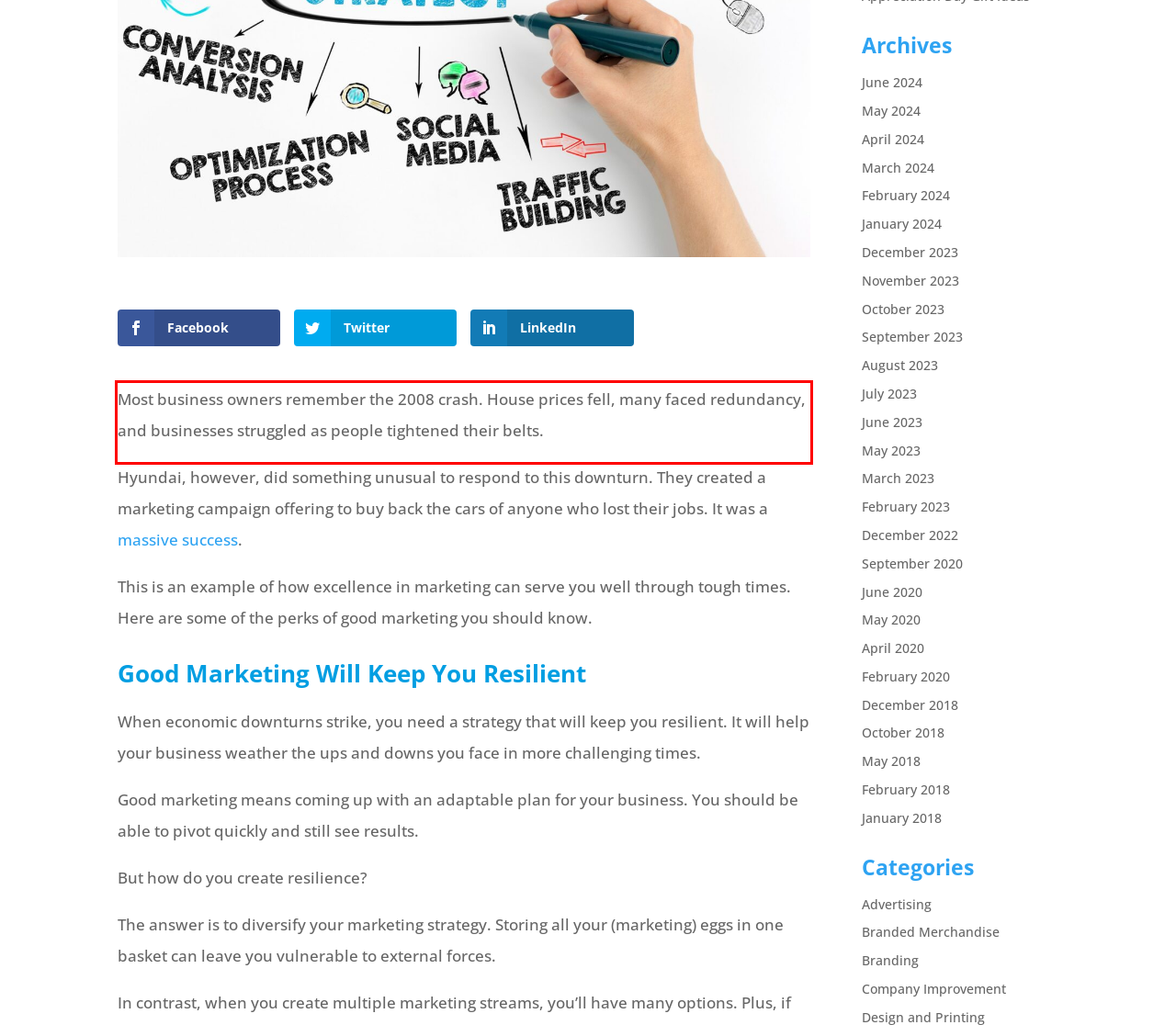Please identify and extract the text content from the UI element encased in a red bounding box on the provided webpage screenshot.

Most business owners remember the 2008 crash. House prices fell, many faced redundancy, and businesses struggled as people tightened their belts.